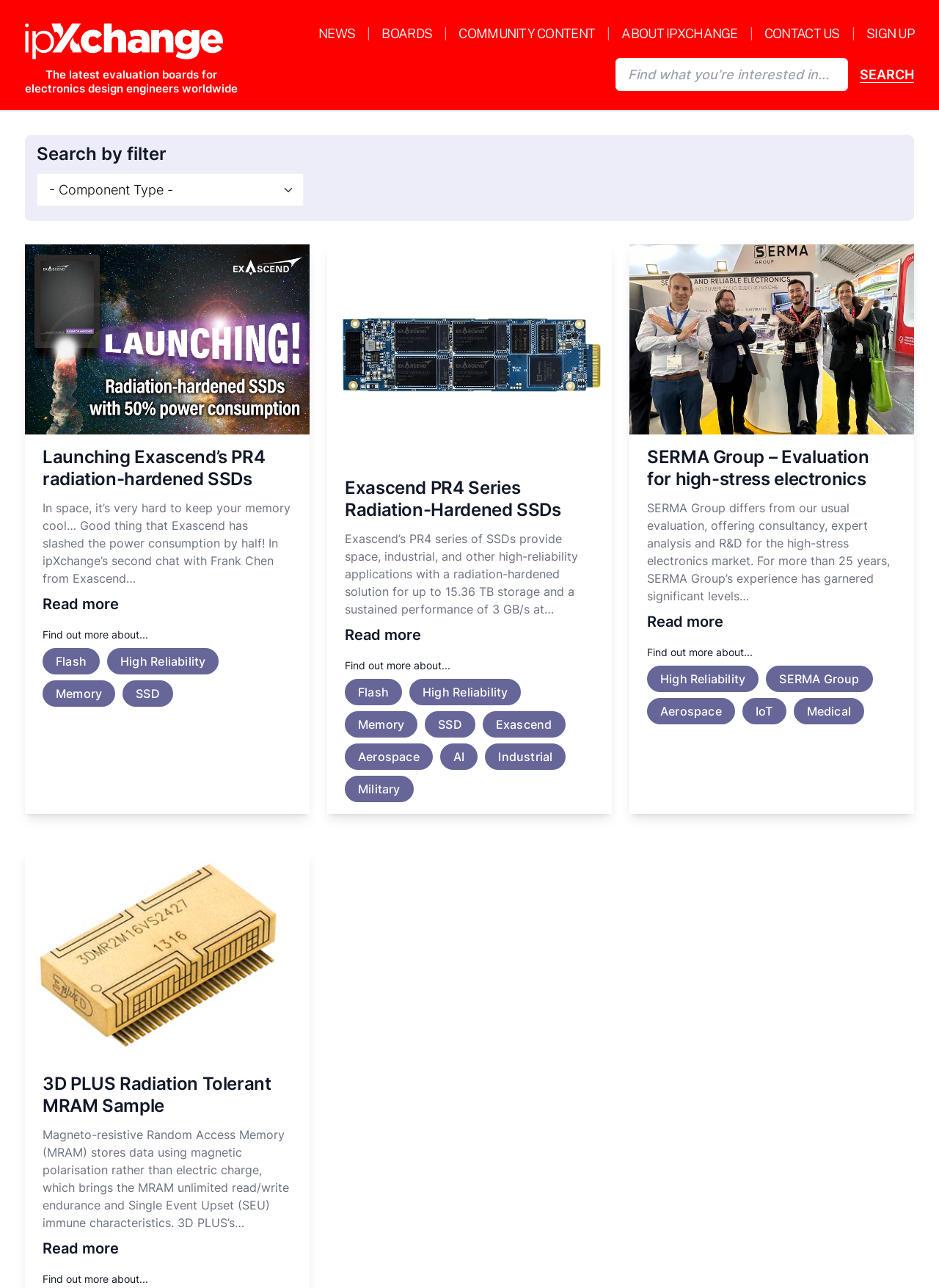Write a detailed summary of the webpage, including text, images, and layout.

The webpage is titled "High Reliability Archives - ipXchange" and appears to be a news or blog-style page focused on high-reliability electronics and related topics. 

At the top of the page, there is a logo or image on the left, accompanied by a link to the homepage. Below this, there is a brief introduction to the latest evaluation boards for electronics design engineers worldwide.

The main navigation menu is located at the top-right of the page, featuring links to NEWS, BOARDS, COMMUNITY CONTENT, ABOUT IPXCHANGE, CONTACT US, and SIGN UP.

On the right side of the page, there is a search bar with a placeholder text "Find what you’re interested in..." and a search button. Below the search bar, there is a dropdown filter menu labeled "Search by filter".

The main content of the page is divided into several sections, each featuring a news article or blog post with a title, a brief summary, and a "Read more" button. The articles are arranged in a vertical column, with the most recent or prominent article at the top.

The first article is about Exascend's PR4 radiation-hardened SSDs, followed by another article about Exascend's PR4 series of SSDs. The third article is about SERMA Group's evaluation services for high-stress electronics. The last article is about 3D PLUS's radiation-tolerant MRAM sample.

Each article has a set of related links or tags at the bottom, including categories like Flash, High Reliability, Memory, SSD, Exascend, Aerospace, AI, Industrial, Military, IoT, and Medical.